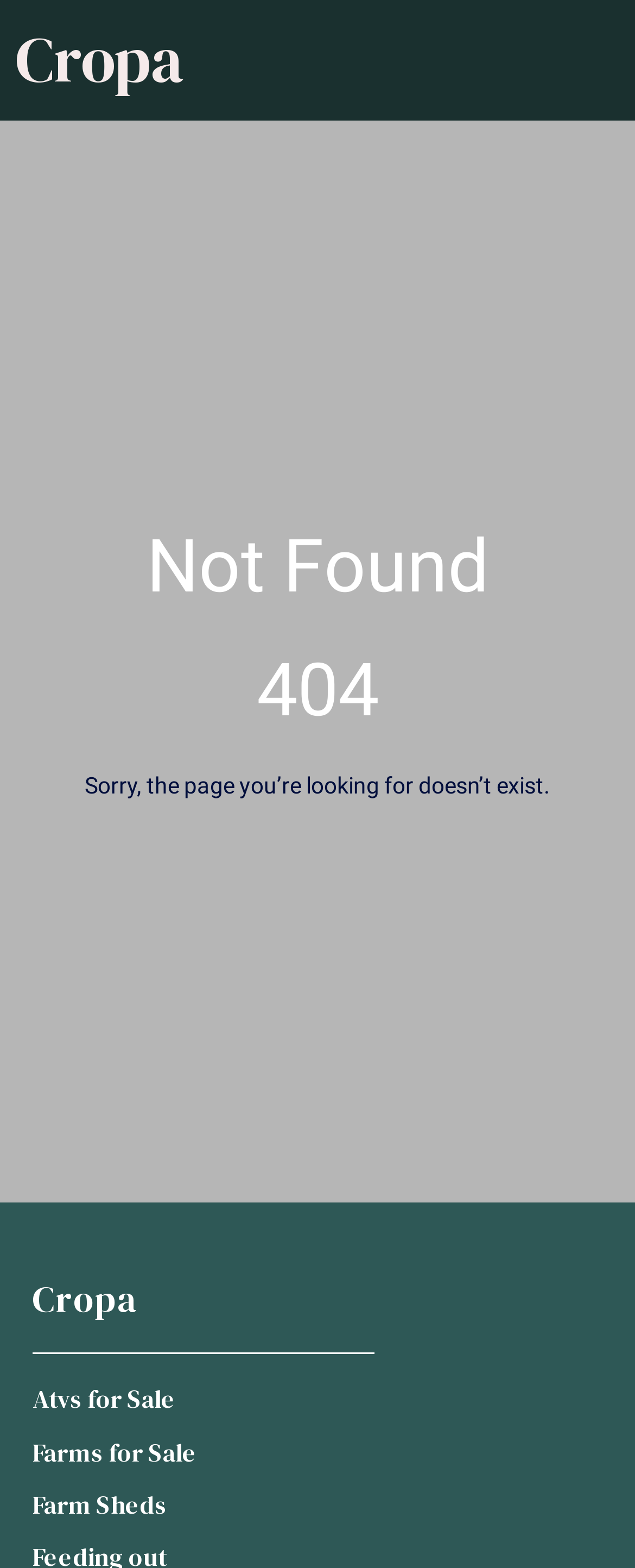What is the name of the website or company?
Based on the screenshot, answer the question with a single word or phrase.

Cropa